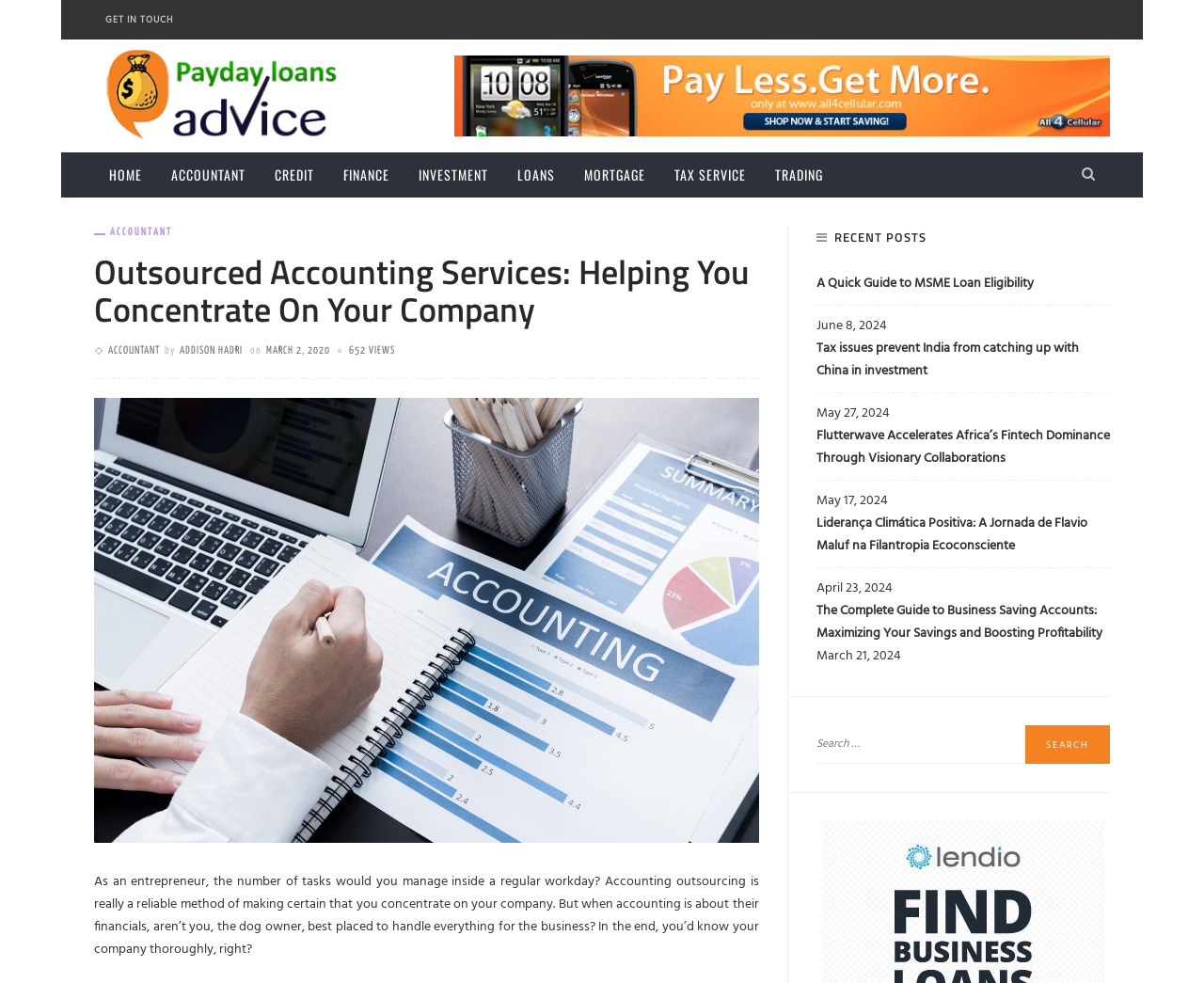Could you specify the bounding box coordinates for the clickable section to complete the following instruction: "Go to HOME page"?

[0.078, 0.155, 0.13, 0.201]